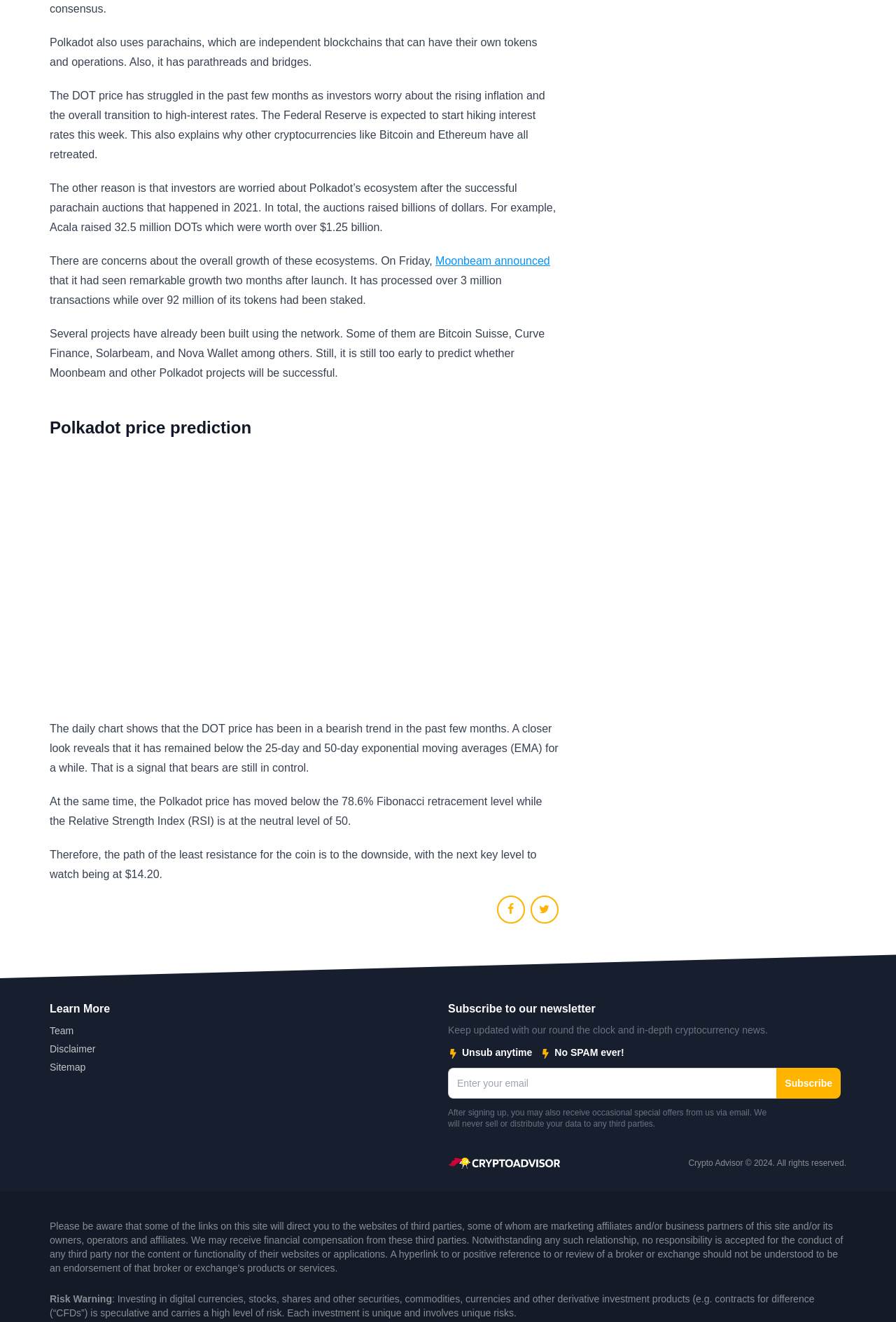Based on the element description "parent_node: Subscribe placeholder="Enter your email"", predict the bounding box coordinates of the UI element.

[0.5, 0.808, 0.867, 0.831]